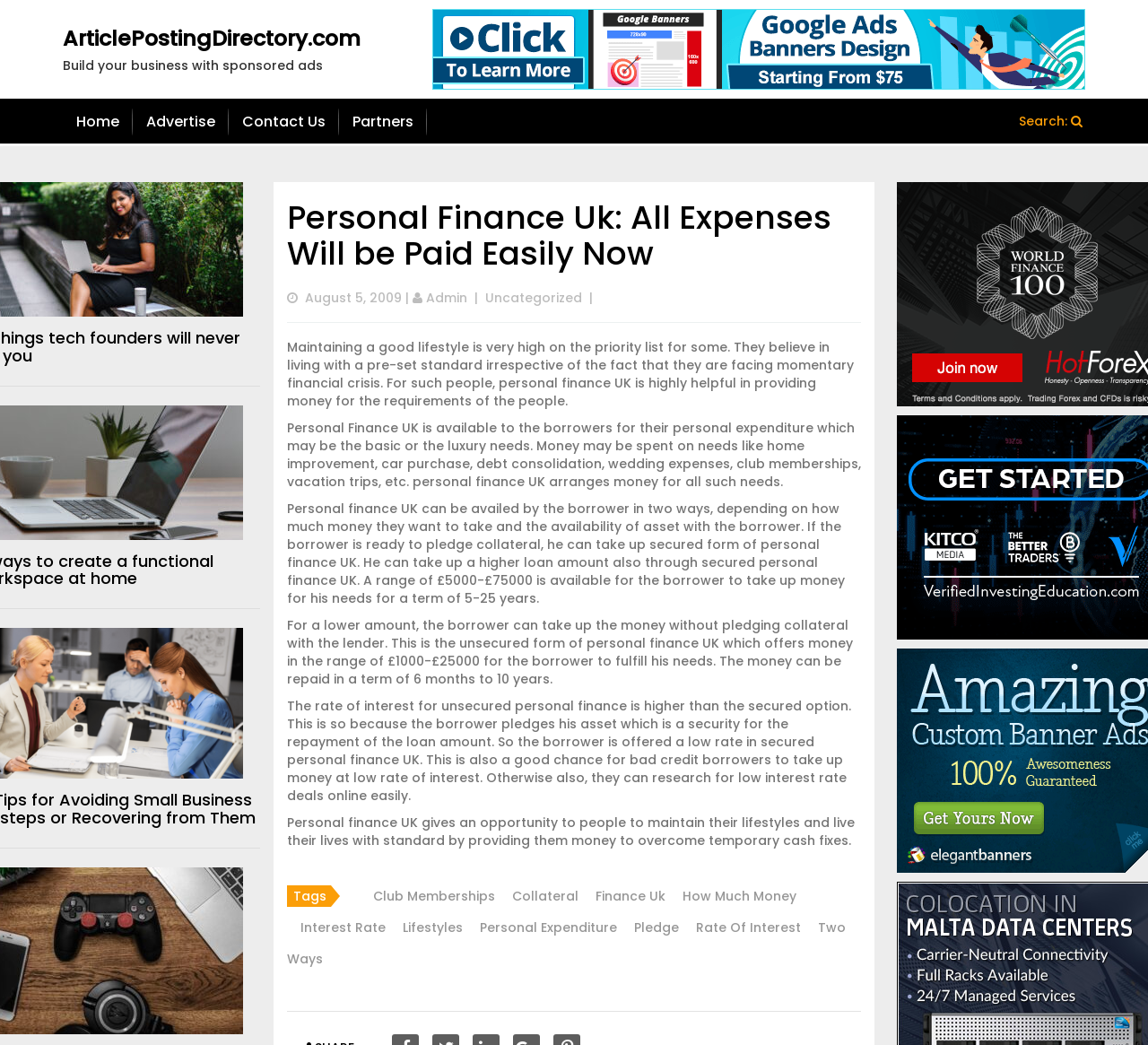Determine the bounding box coordinates (top-left x, top-left y, bottom-right x, bottom-right y) of the UI element described in the following text: How Much Money

[0.583, 0.849, 0.694, 0.866]